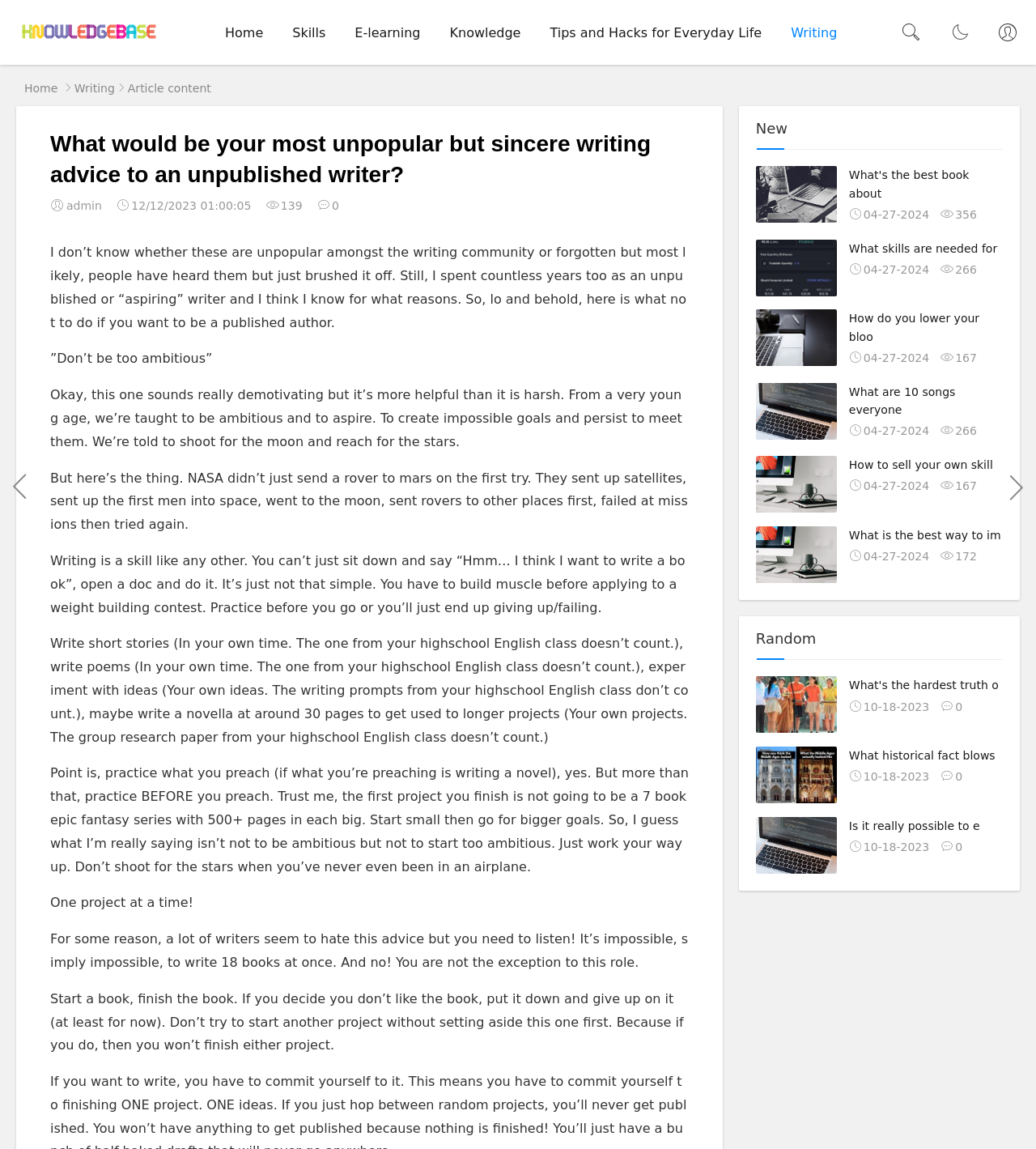Locate the bounding box coordinates of the element that should be clicked to fulfill the instruction: "Click the 'Home' link".

None